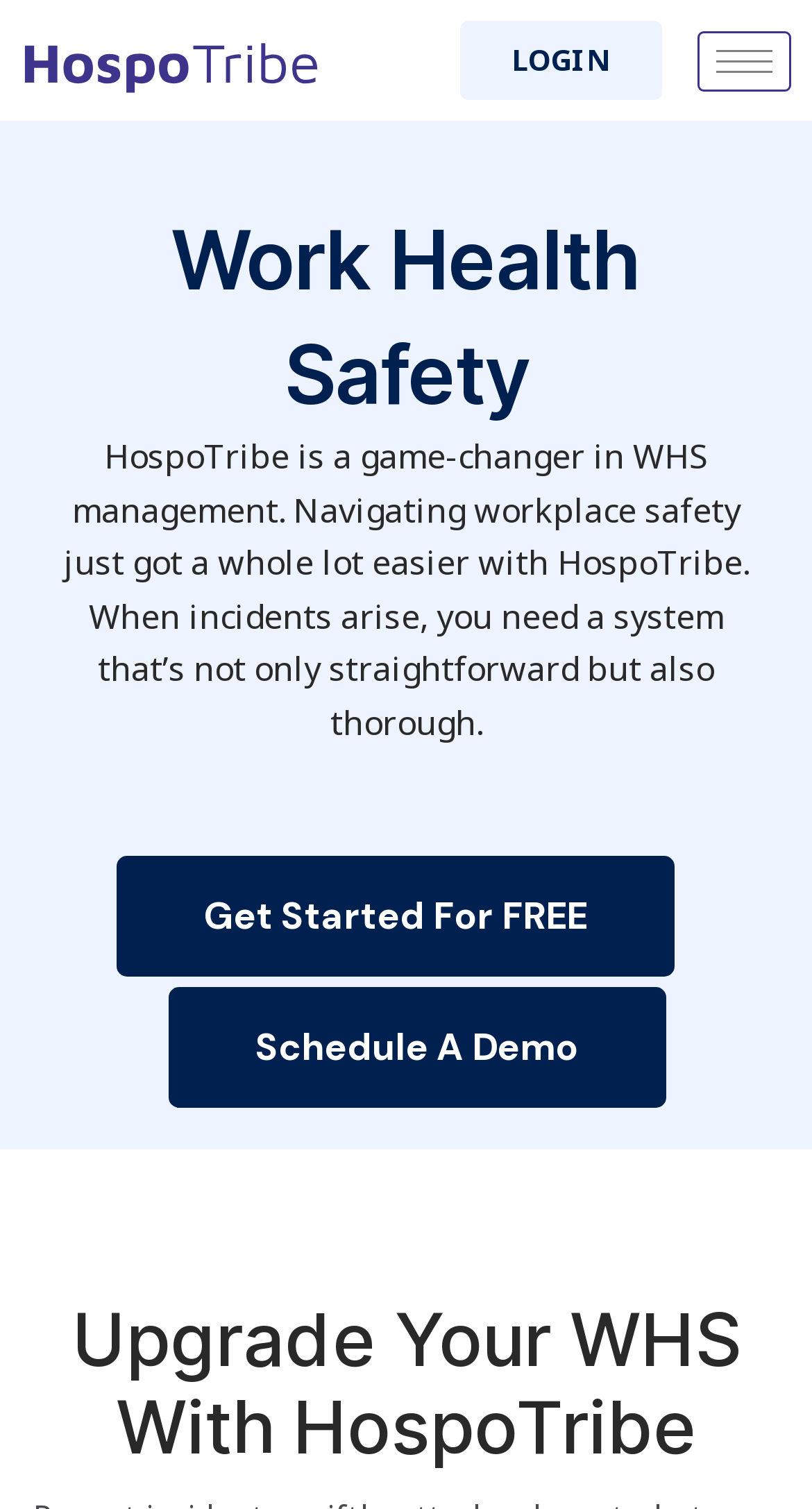What is the layout of the webpage?
Using the image, provide a concise answer in one word or a short phrase.

Header and body sections